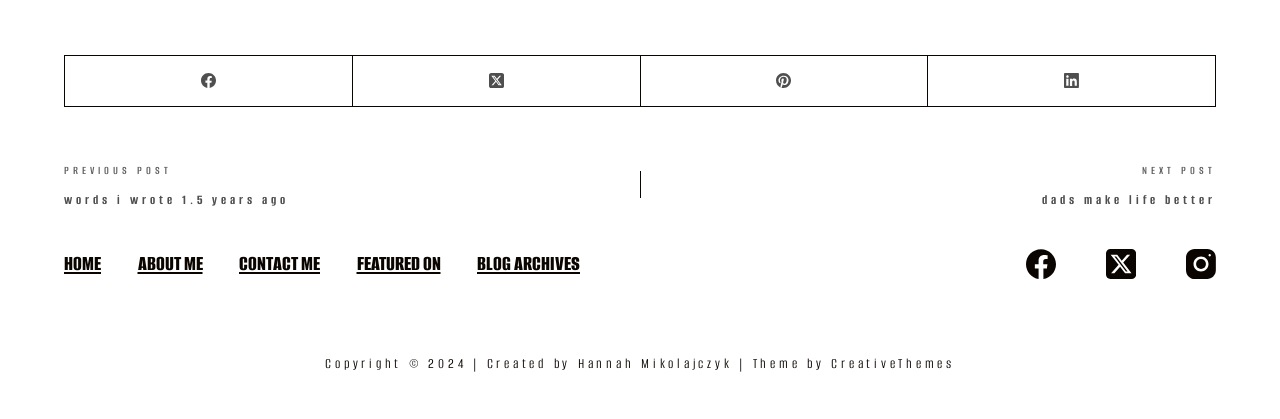Can you give a detailed response to the following question using the information from the image? What is the position of the 'NEXT POST' link?

By examining the bounding box coordinates, I found that the 'NEXT POST' link has a higher x1 value (0.536) compared to the 'PREVIOUS POST' link (0.05), indicating that it is positioned on the right side of the webpage.